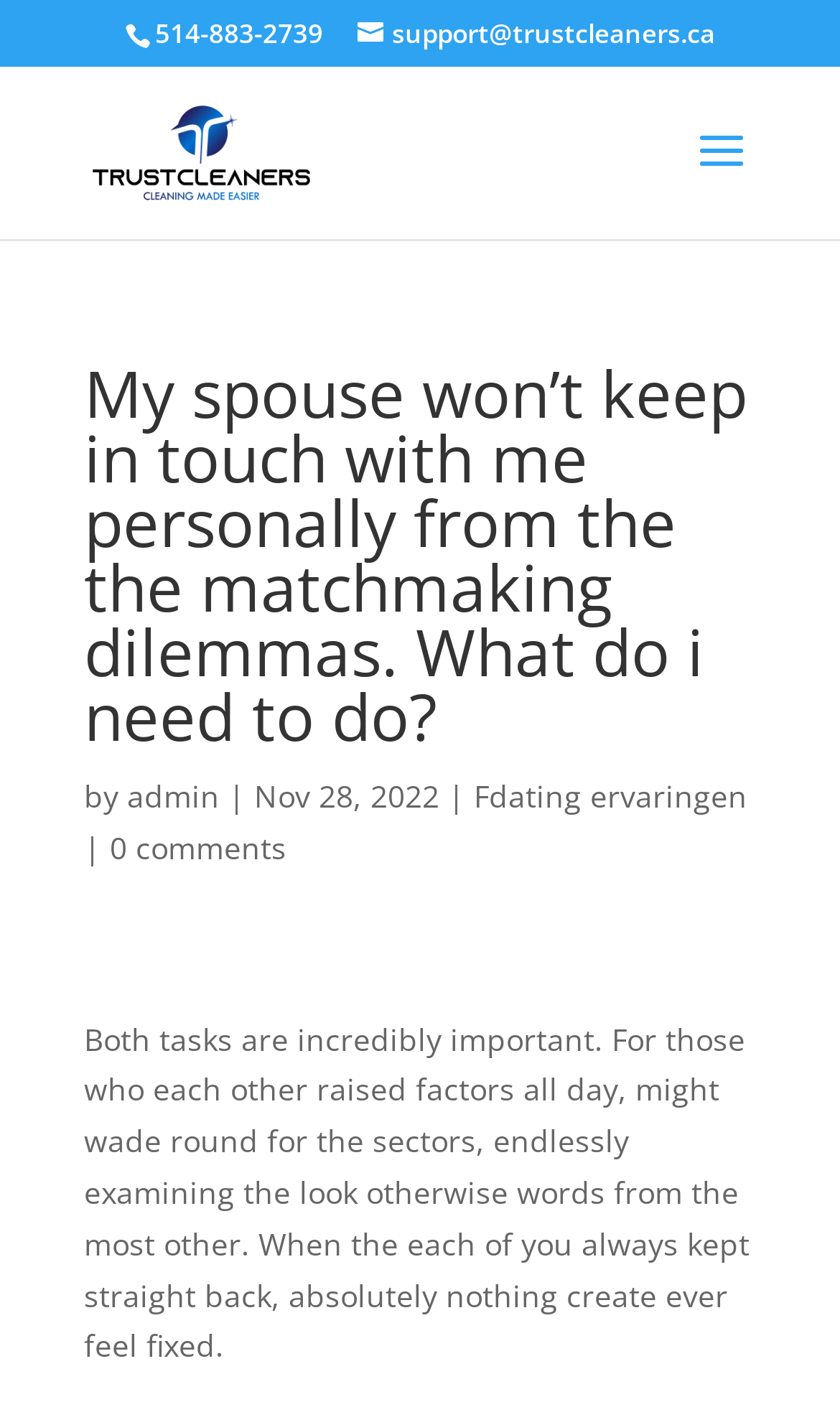What is the phone number on the webpage?
Using the image as a reference, give an elaborate response to the question.

I found the phone number by looking at the static text element with the bounding box coordinates [0.185, 0.011, 0.385, 0.037] which contains the text '514-883-2739'.